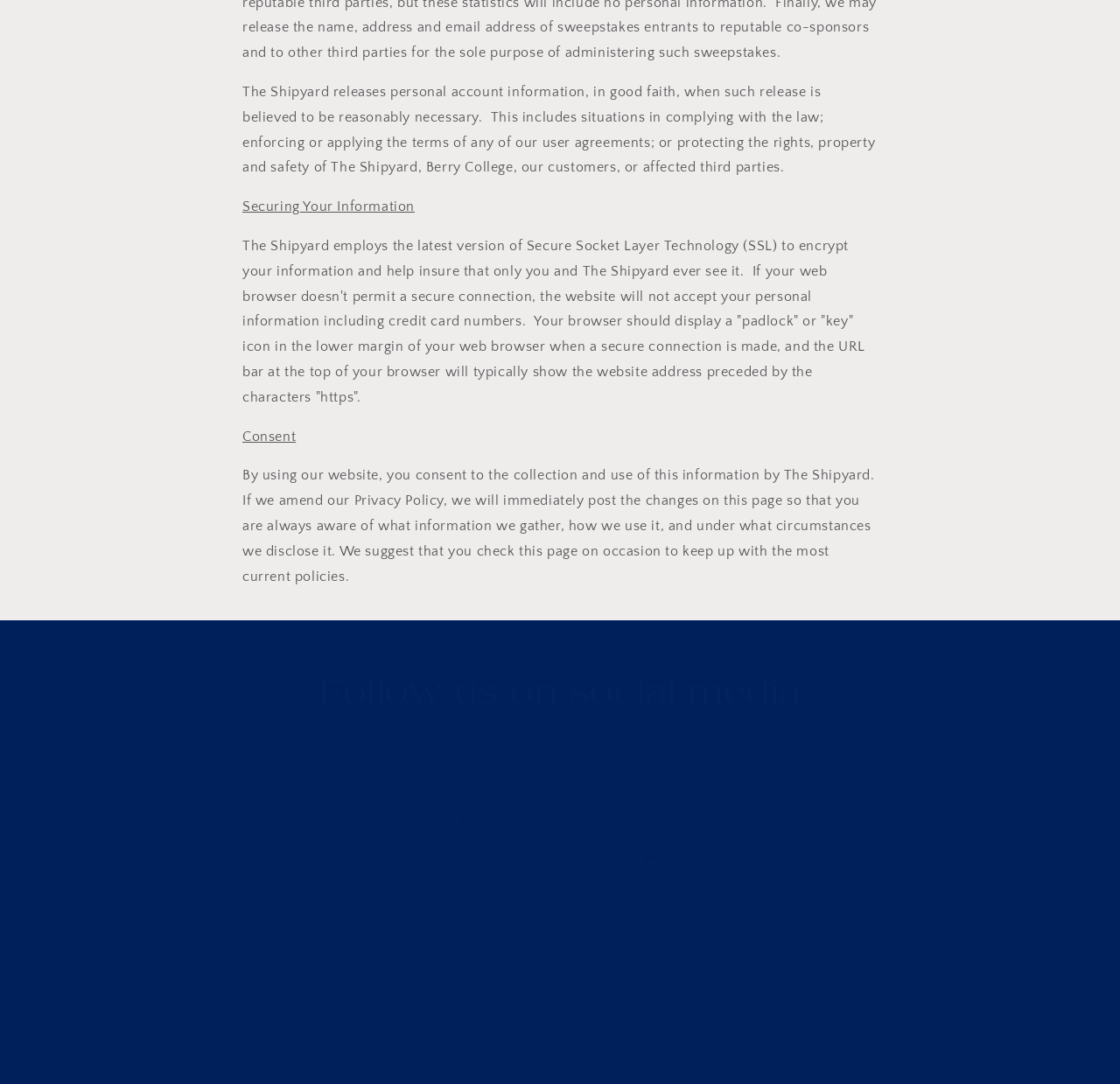Could you indicate the bounding box coordinates of the region to click in order to complete this instruction: "Contact Us".

[0.318, 0.898, 0.374, 0.923]